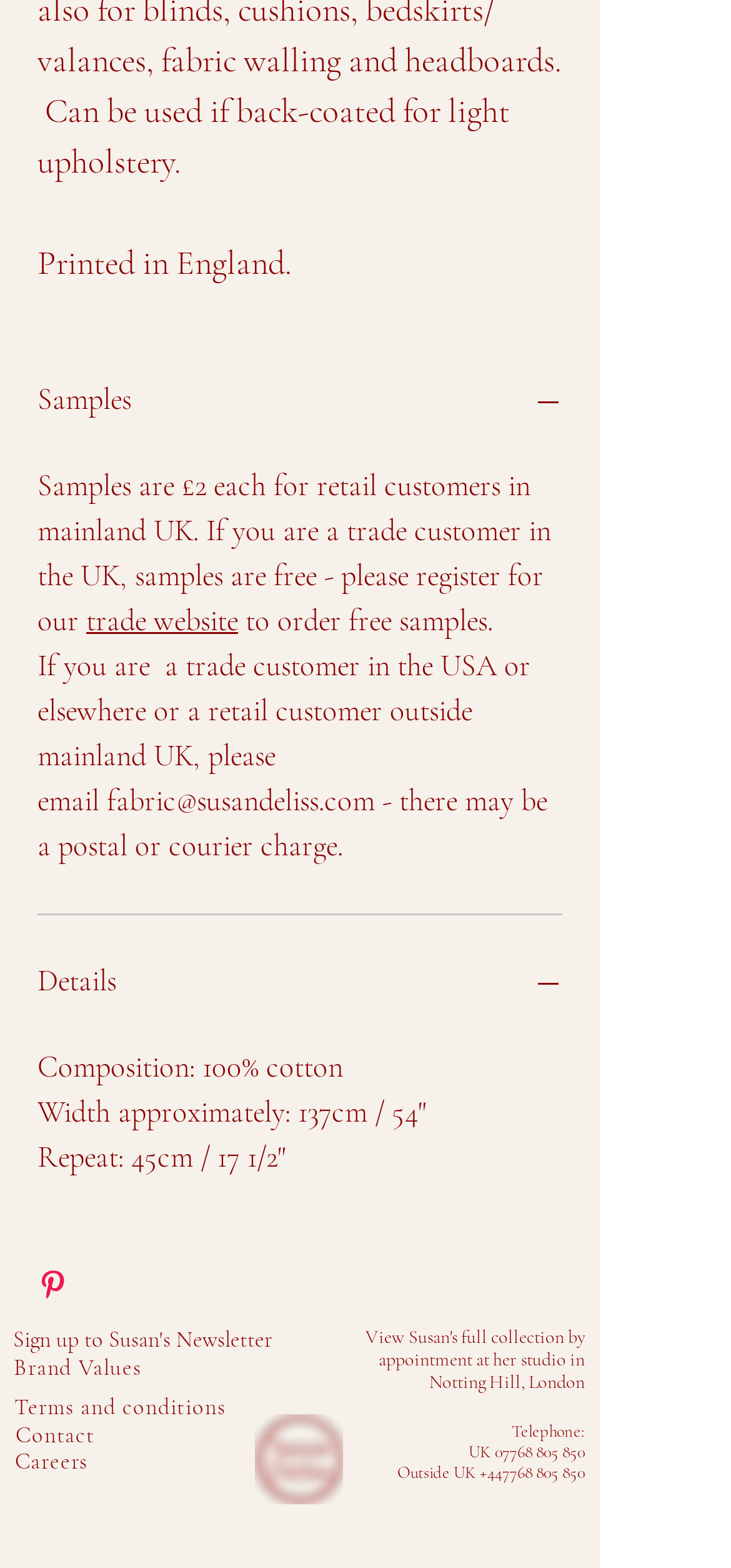Show the bounding box coordinates for the HTML element as described: "Sign up to Susan's Newsletter".

[0.008, 0.846, 0.392, 0.864]